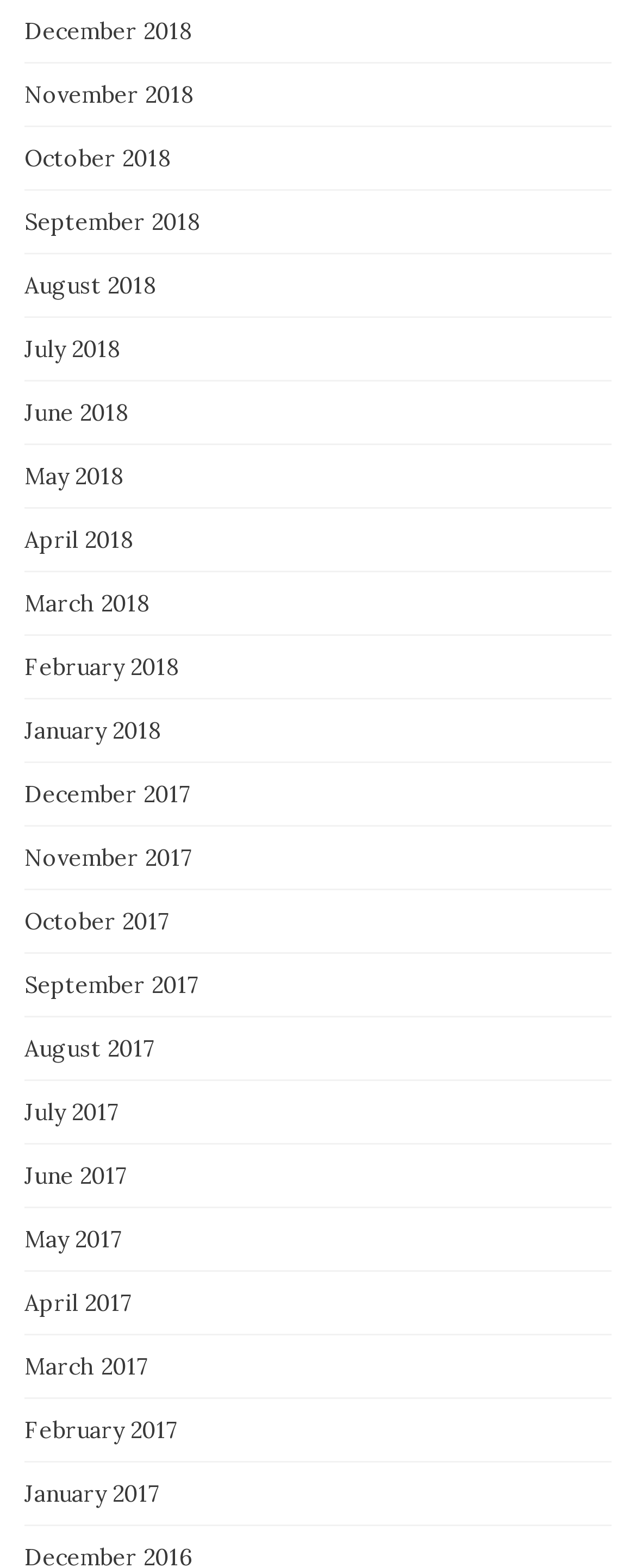Predict the bounding box of the UI element based on the description: "July 2017". The coordinates should be four float numbers between 0 and 1, formatted as [left, top, right, bottom].

[0.038, 0.7, 0.187, 0.719]